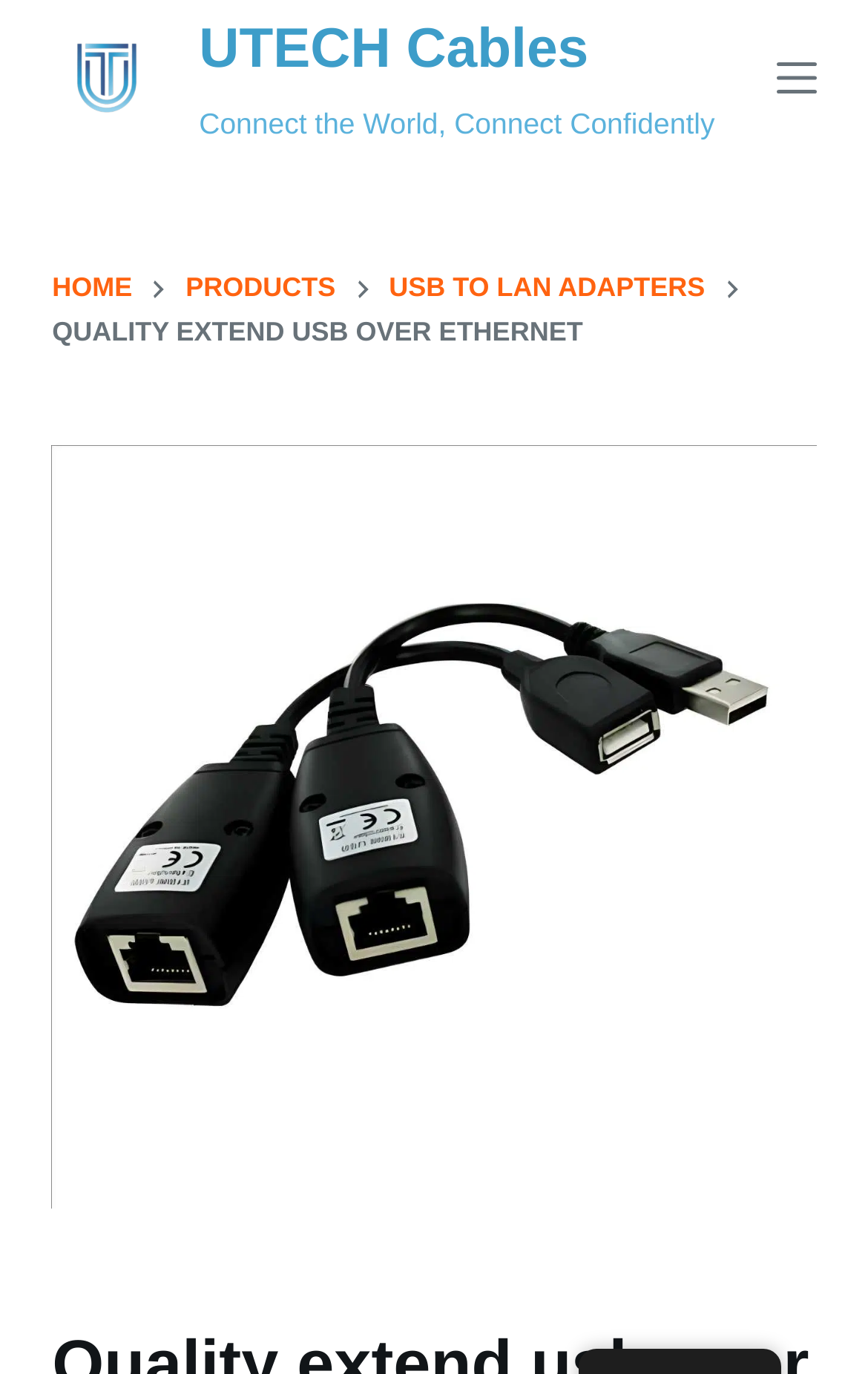Create a detailed summary of all the visual and textual information on the webpage.

The webpage is about Utech Cables, a company that offers seamless USB extension over Ethernet solutions. At the top left corner, there is a link to skip to the content, followed by the Utech logo, which is an image. Next to the logo, there is a link to the Utech Cables homepage. Below the logo, there is a tagline that reads "Connect the World, Connect Confidently".

On the top right corner, there is a menu button. When clicked, it reveals a dropdown menu with several links, including "HOME", "PRODUCTS", and "USB TO LAN ADAPTERS". Below the menu button, there is a header that reads "QUALITY EXTEND USB OVER ETHERNET".

The main content of the page is an image that takes up most of the screen, showcasing the company's USB extension over Ethernet solution. The image is accompanied by a brief description that reads "extend usb over ethernet". Overall, the webpage is focused on promoting Utech Cables' products and solutions for enhancing connectivity and productivity.